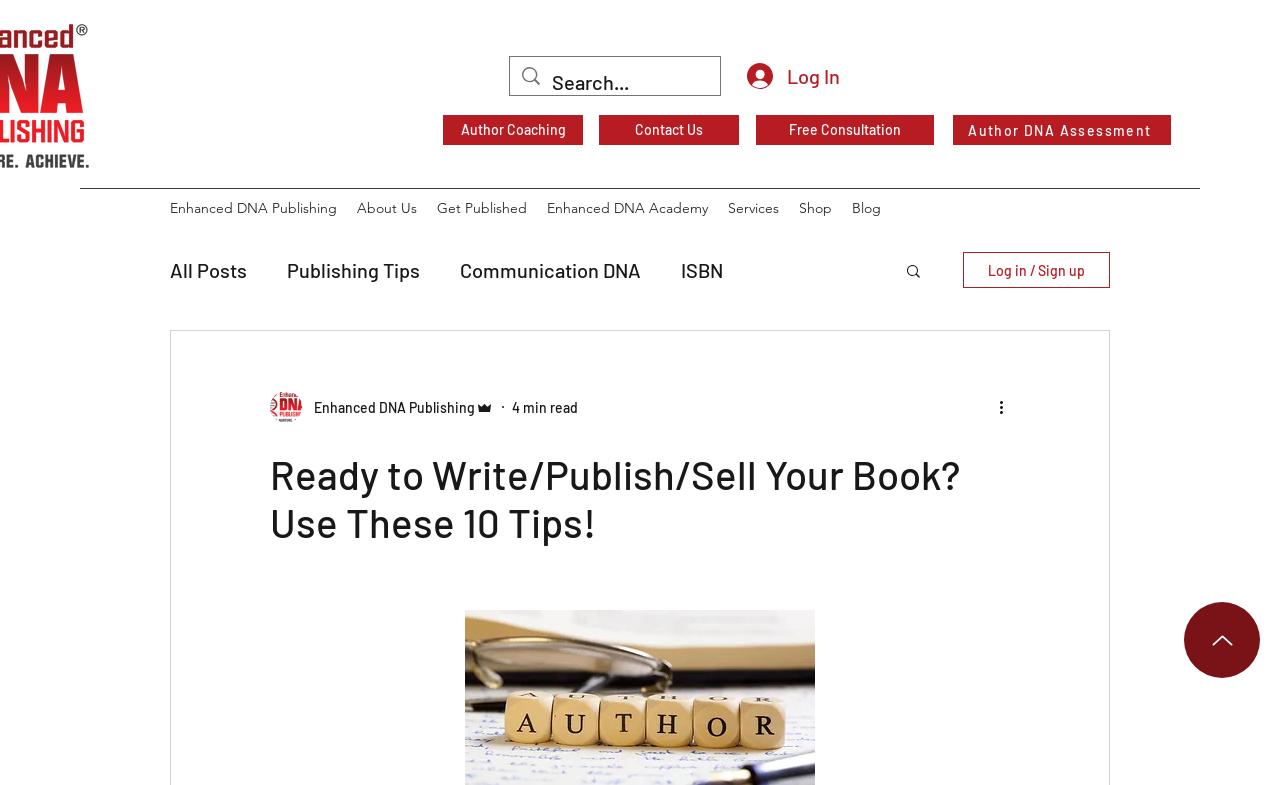Please find and generate the text of the main heading on the webpage.

Ready to Write/Publish/Sell Your Book? Use These 10 Tips!